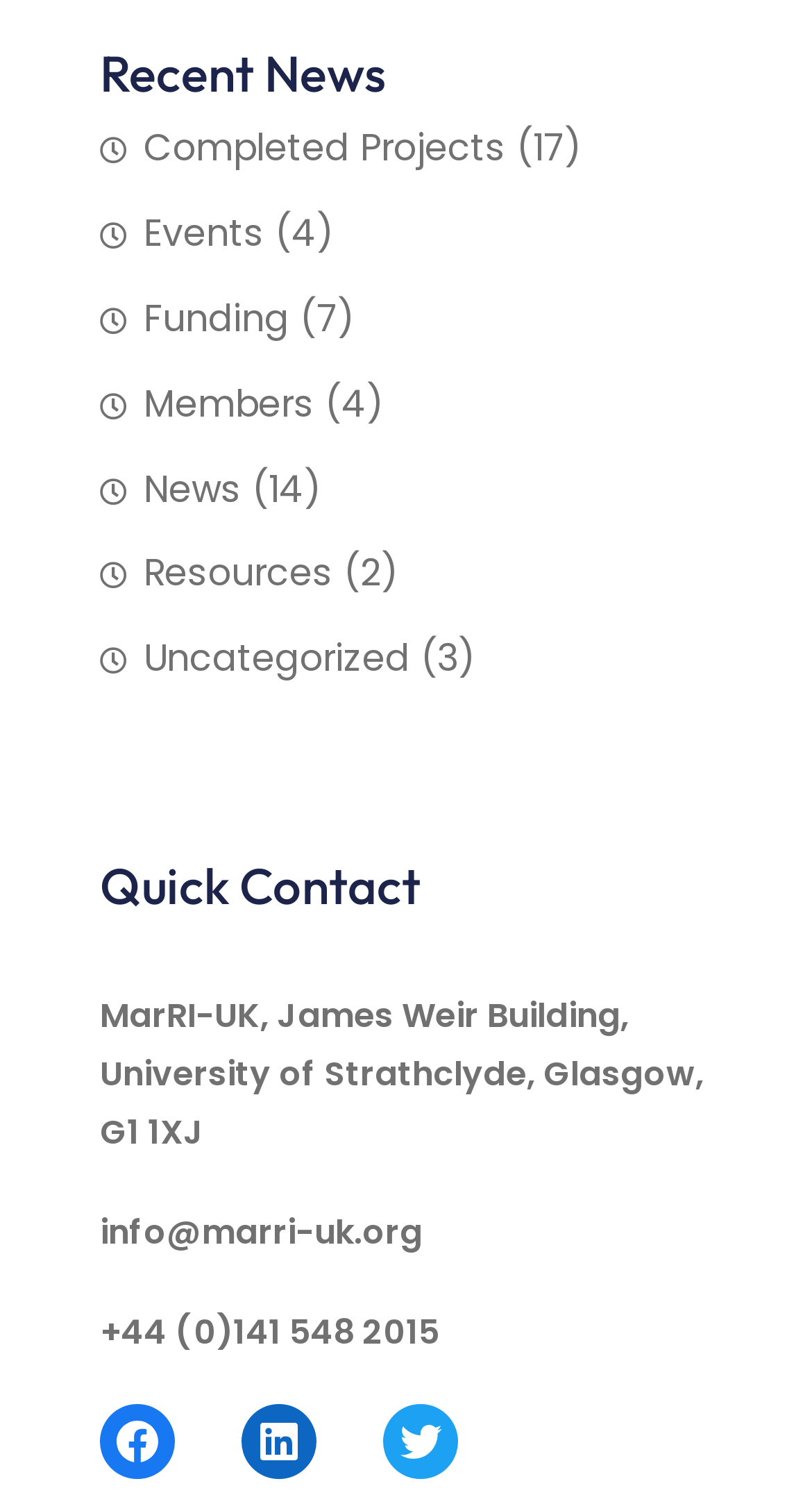Reply to the question with a single word or phrase:
What is the phone number of MarRI-UK?

+44 (0)141 548 2015